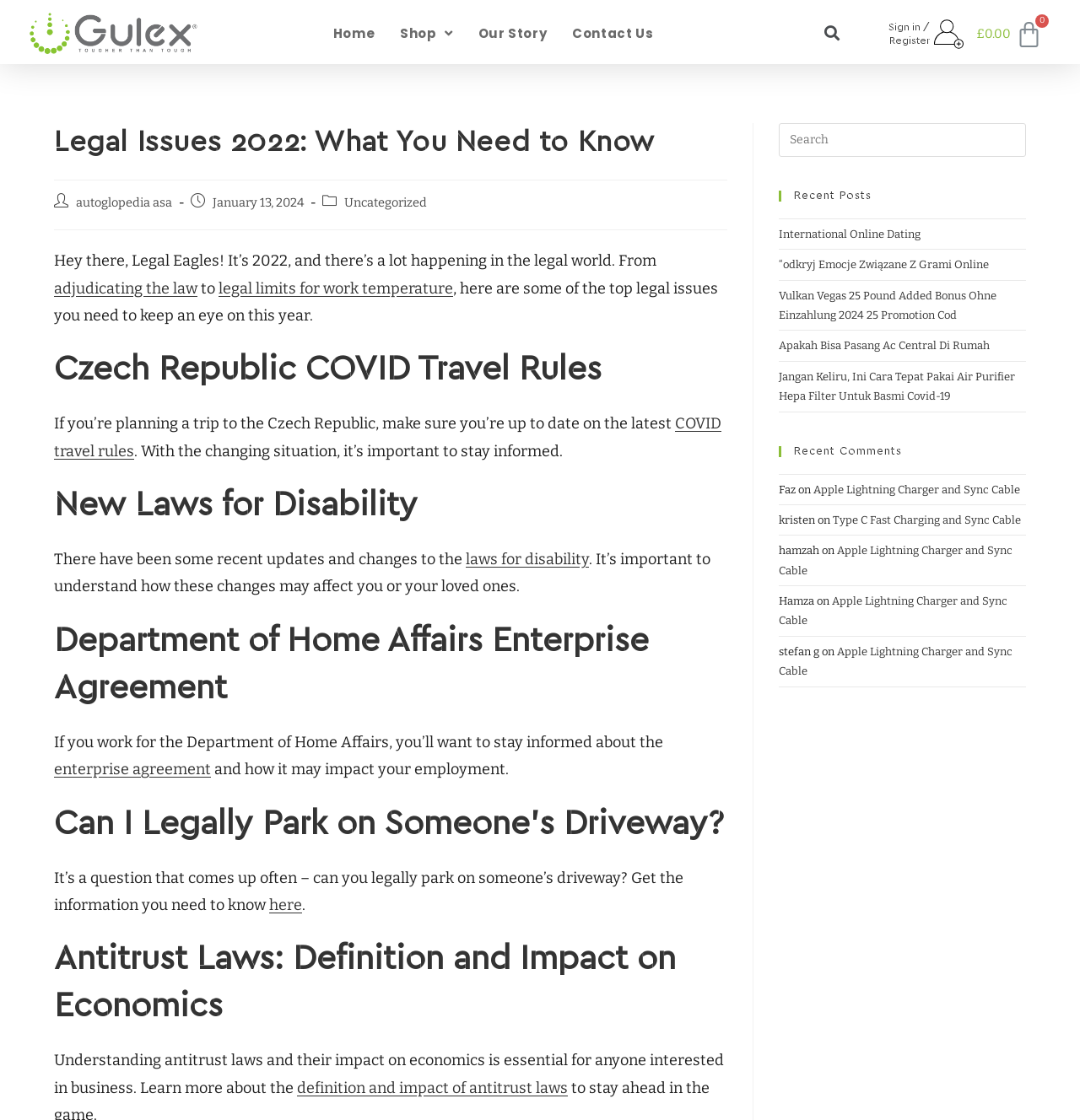Please reply to the following question with a single word or a short phrase:
How many recent posts are listed in the sidebar?

5